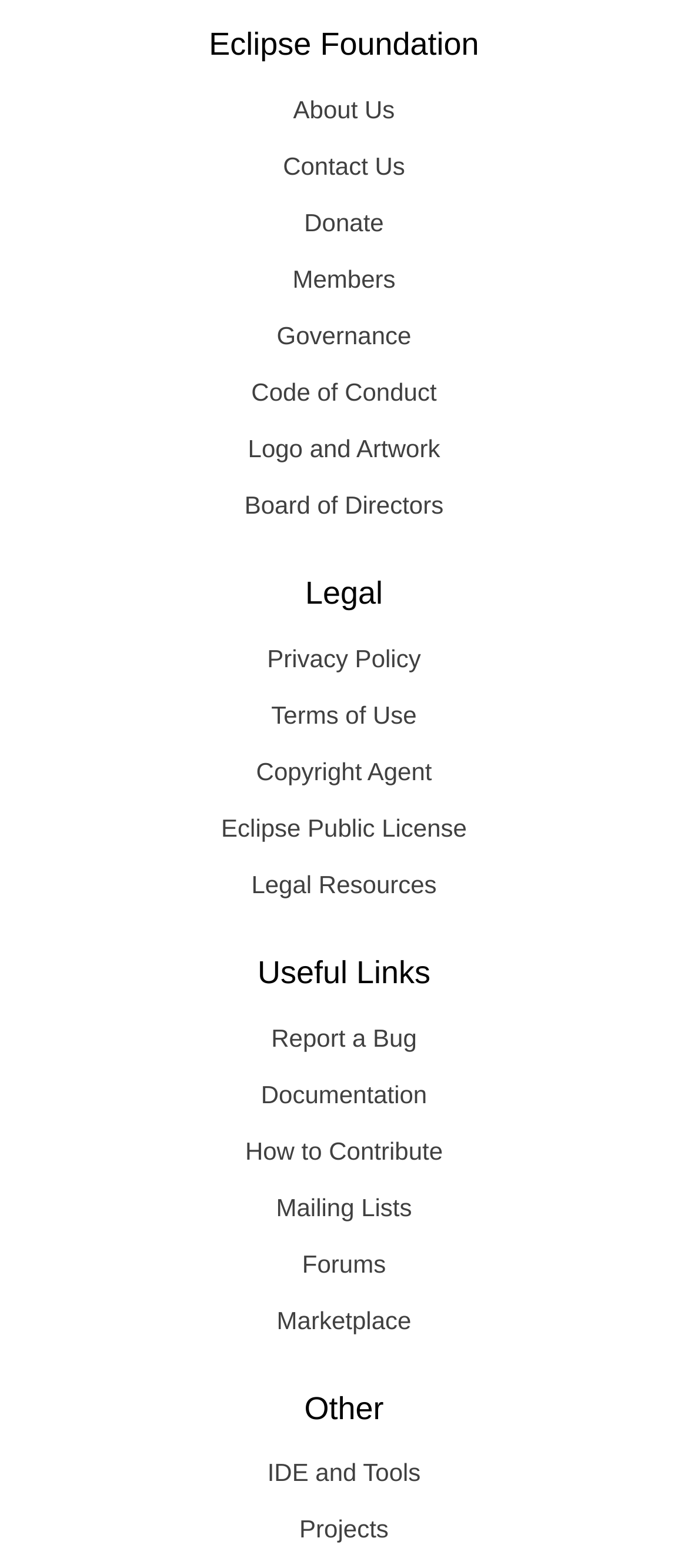What is the first link under the 'Other' section?
Based on the image, provide your answer in one word or phrase.

IDE and Tools